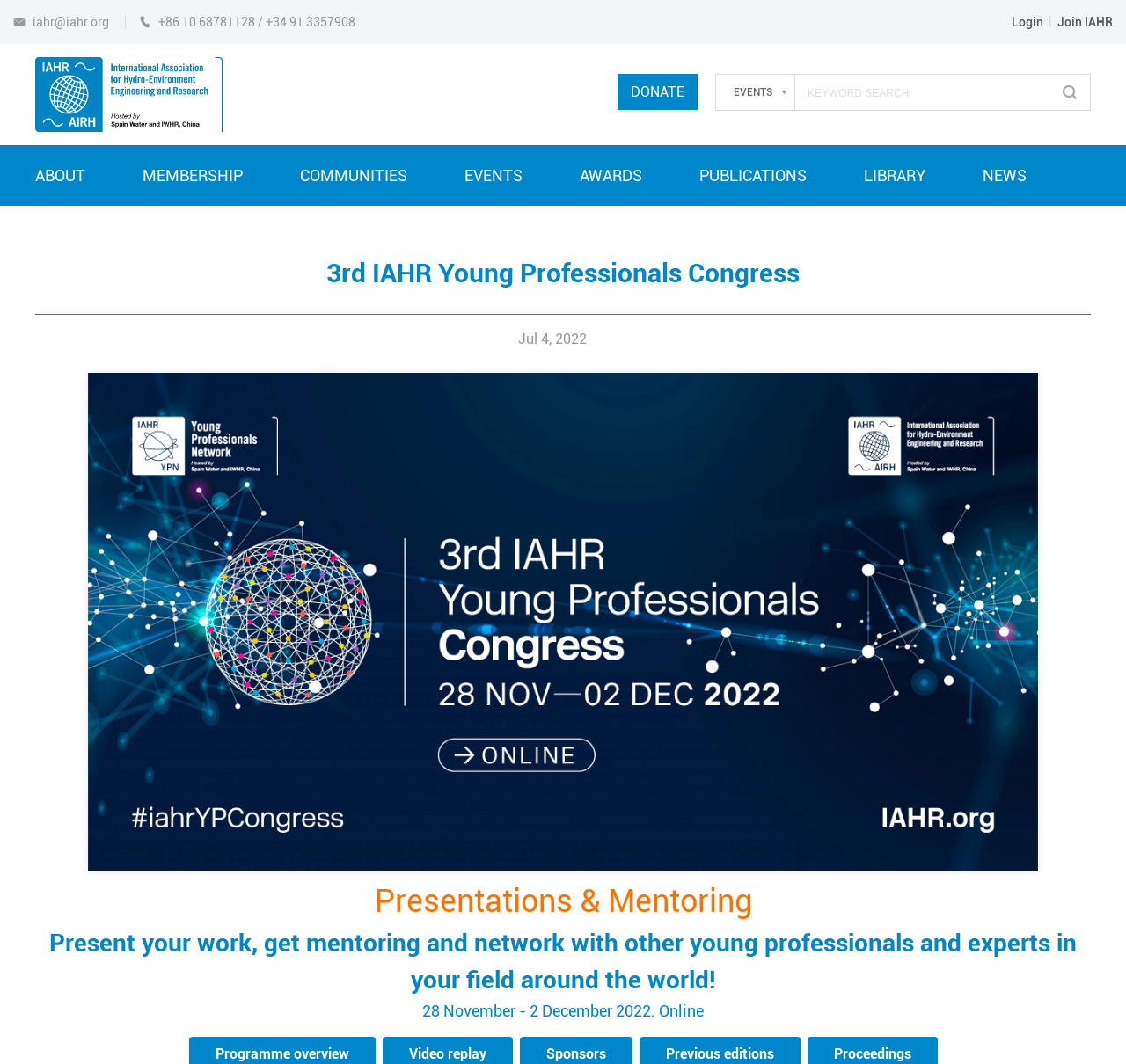Please determine the bounding box coordinates of the clickable area required to carry out the following instruction: "Get started with Mia-Platform". The coordinates must be four float numbers between 0 and 1, represented as [left, top, right, bottom].

None